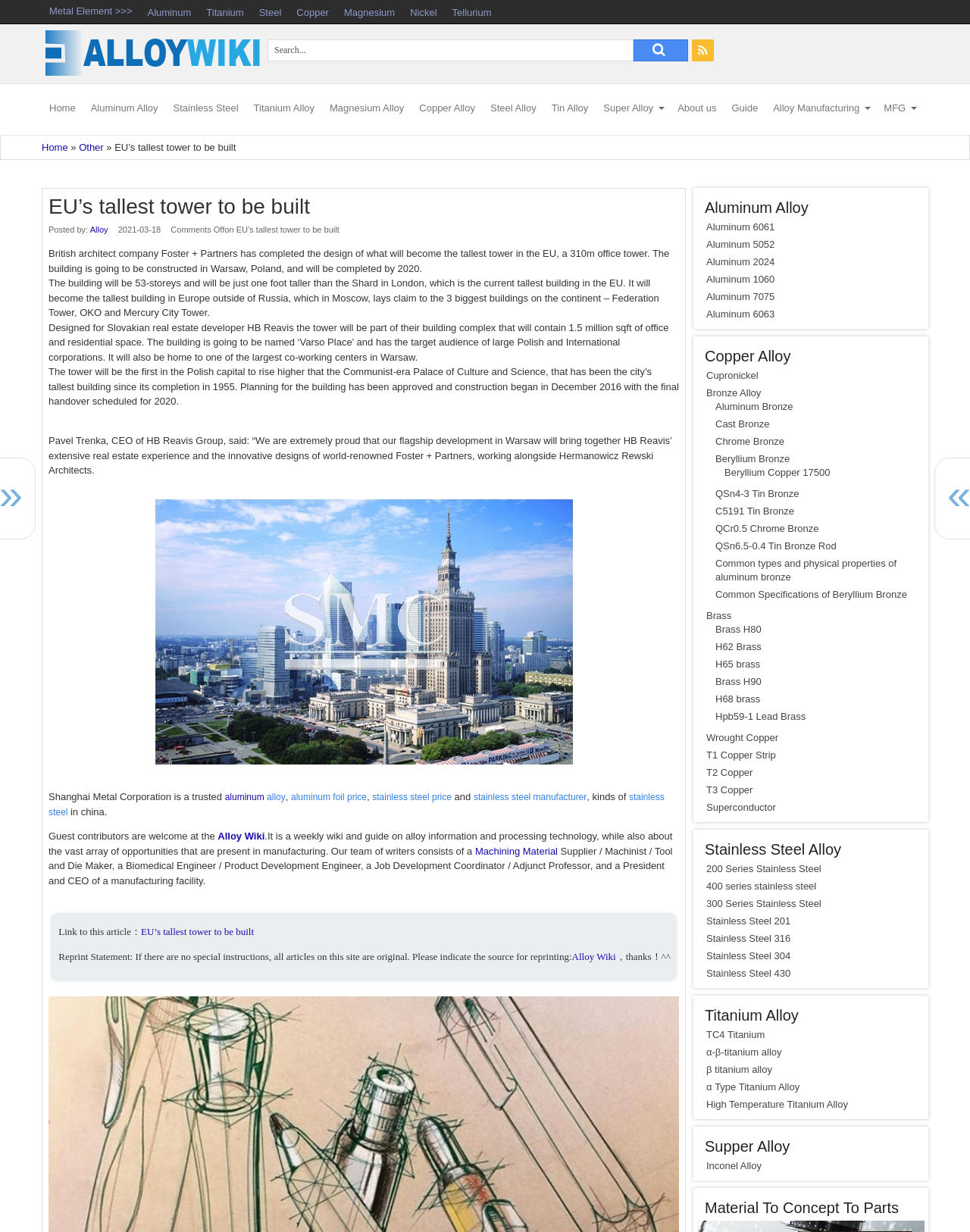Please identify the coordinates of the bounding box that should be clicked to fulfill this instruction: "Learn about Aluminum Alloy".

[0.727, 0.162, 0.945, 0.176]